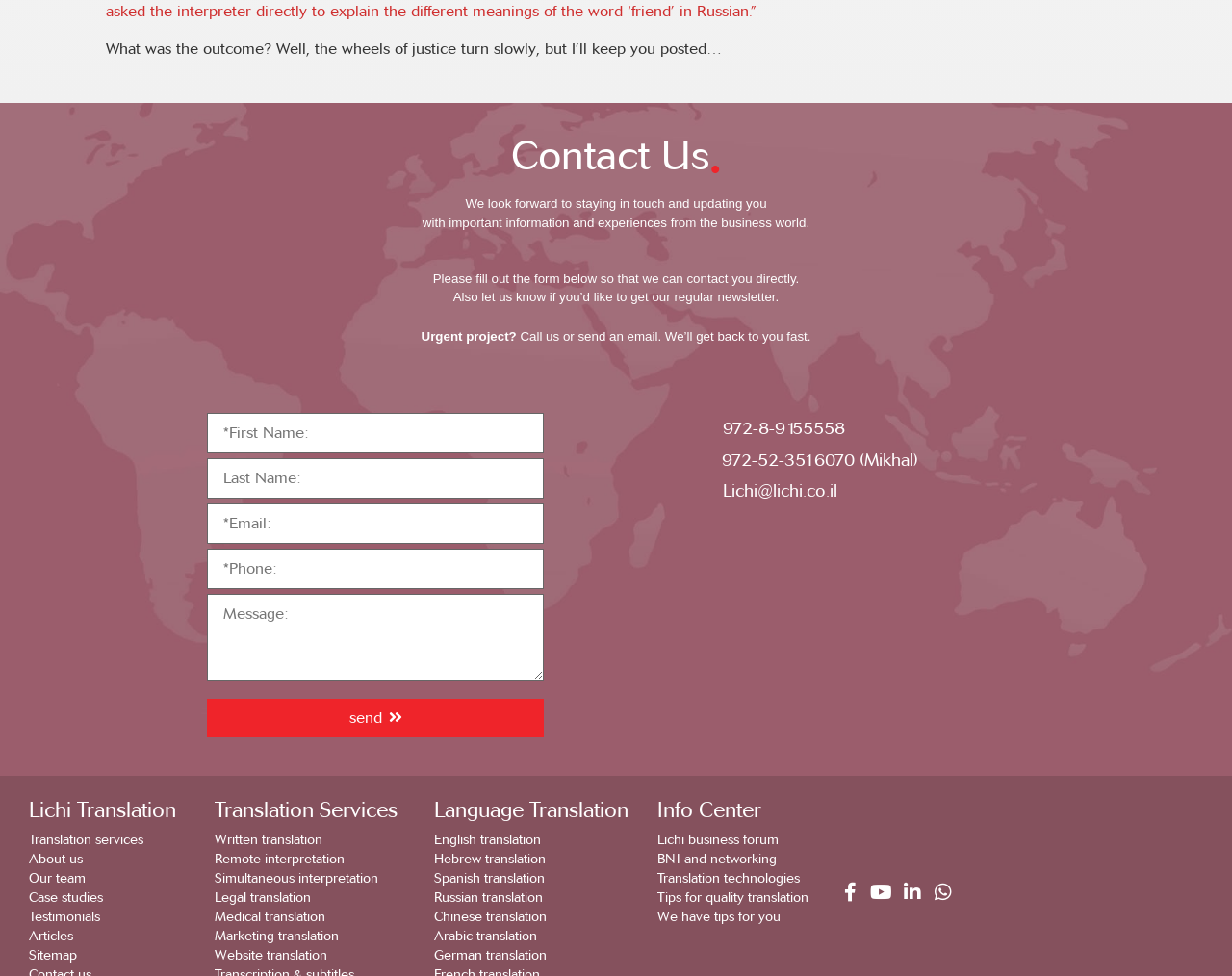What is the purpose of the contact form?
Look at the image and answer with only one word or phrase.

To contact the company